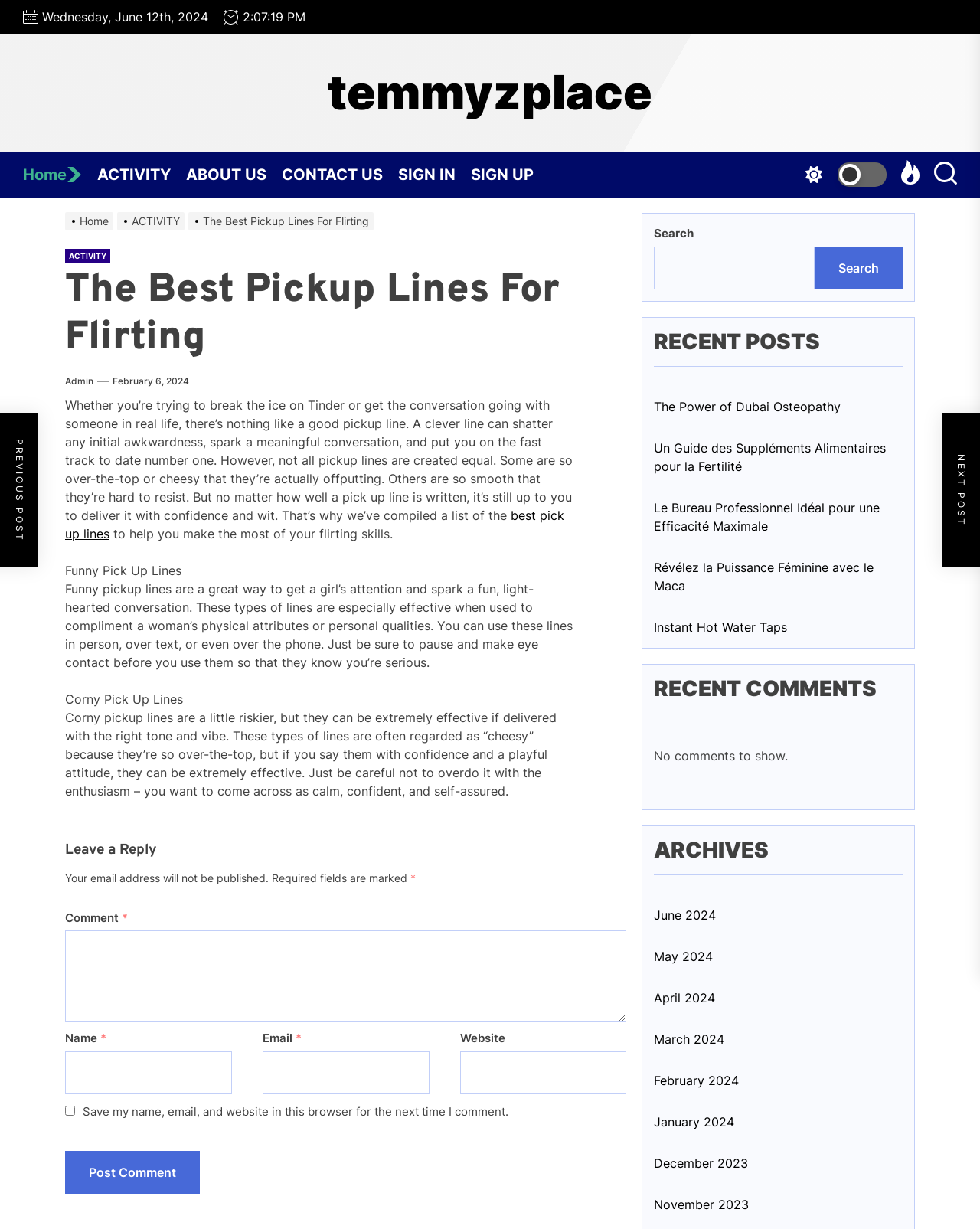Provide the bounding box coordinates of the UI element this sentence describes: "best pick up lines".

[0.066, 0.413, 0.576, 0.44]